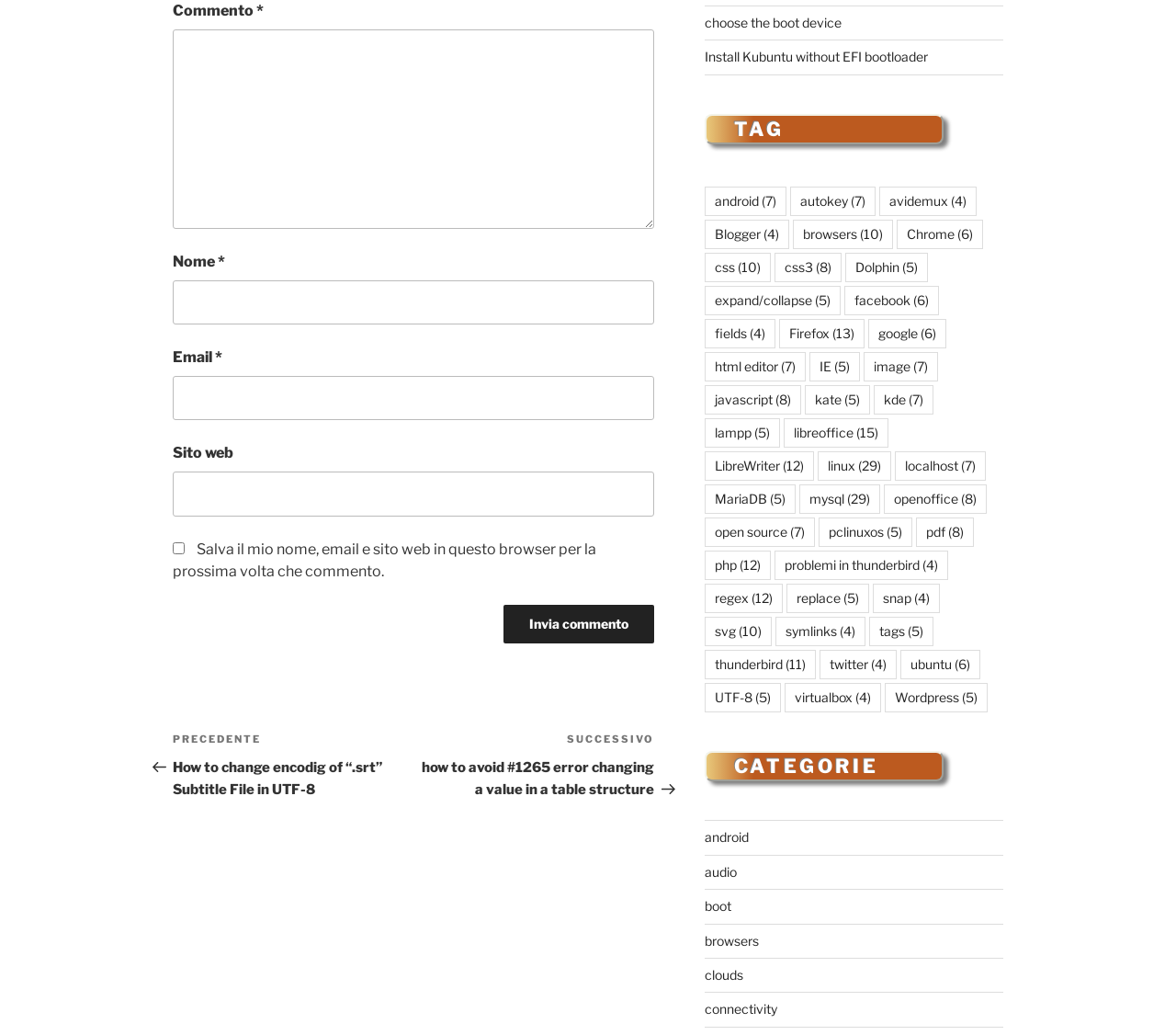Identify the bounding box for the given UI element using the description provided. Coordinates should be in the format (top-left x, top-left y, bottom-right x, bottom-right y) and must be between 0 and 1. Here is the description: Install Kubuntu without EFI bootloader

[0.599, 0.047, 0.789, 0.062]